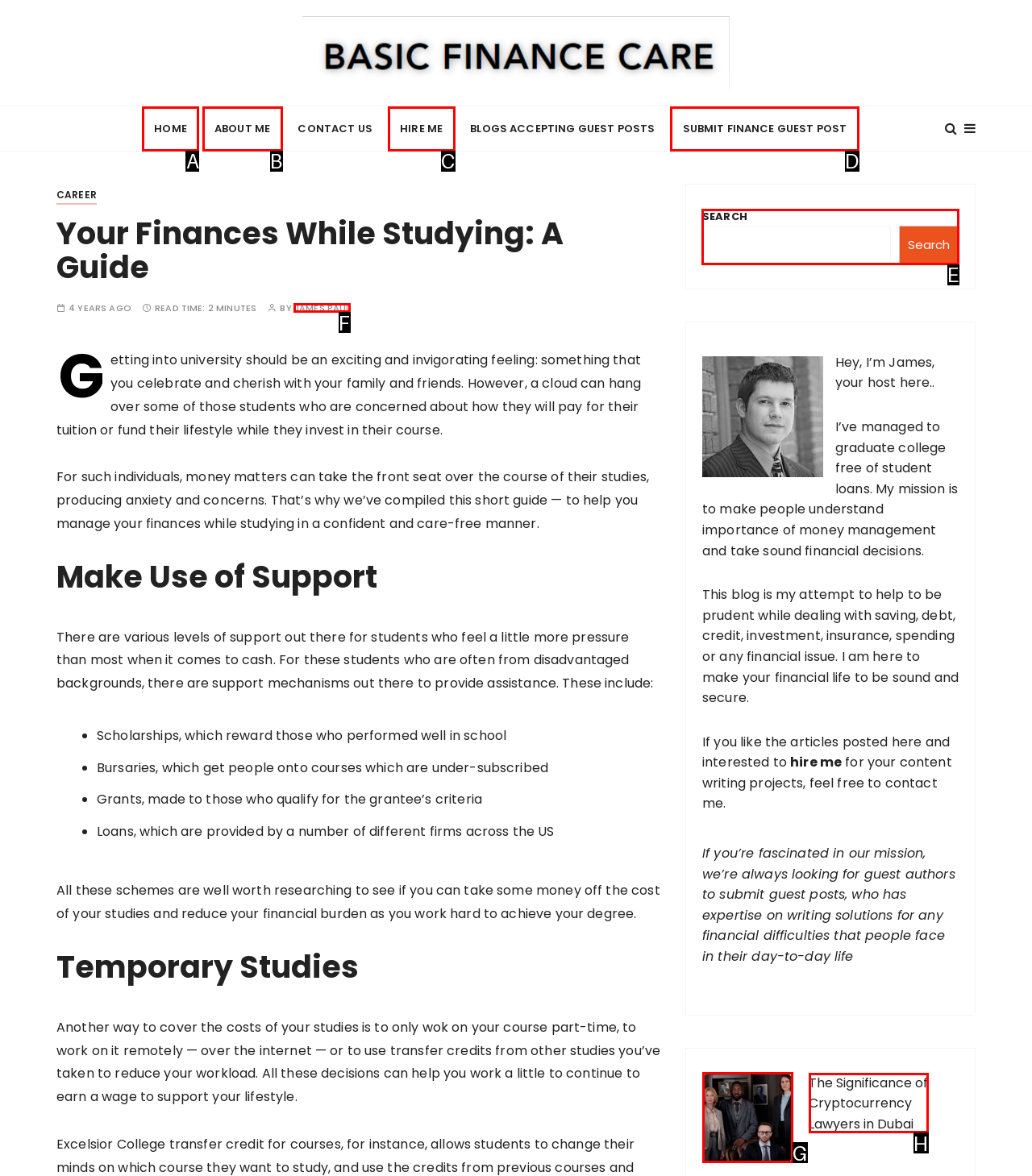Which HTML element should be clicked to complete the following task: Search for a topic?
Answer with the letter corresponding to the correct choice.

E